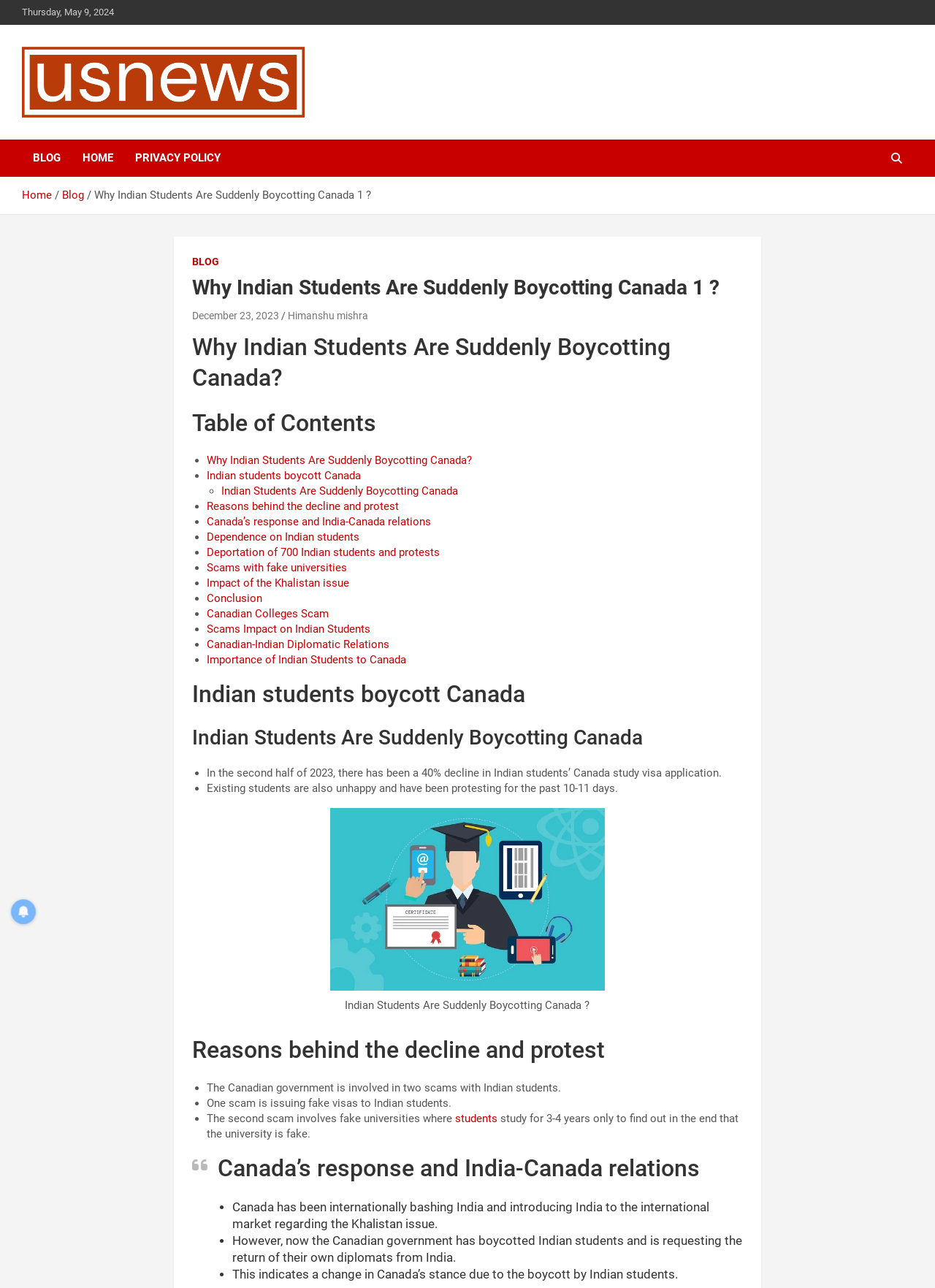Locate the bounding box coordinates of the element that needs to be clicked to carry out the instruction: "Click on the 'PRIVACY POLICY' link". The coordinates should be given as four float numbers ranging from 0 to 1, i.e., [left, top, right, bottom].

[0.133, 0.108, 0.248, 0.137]